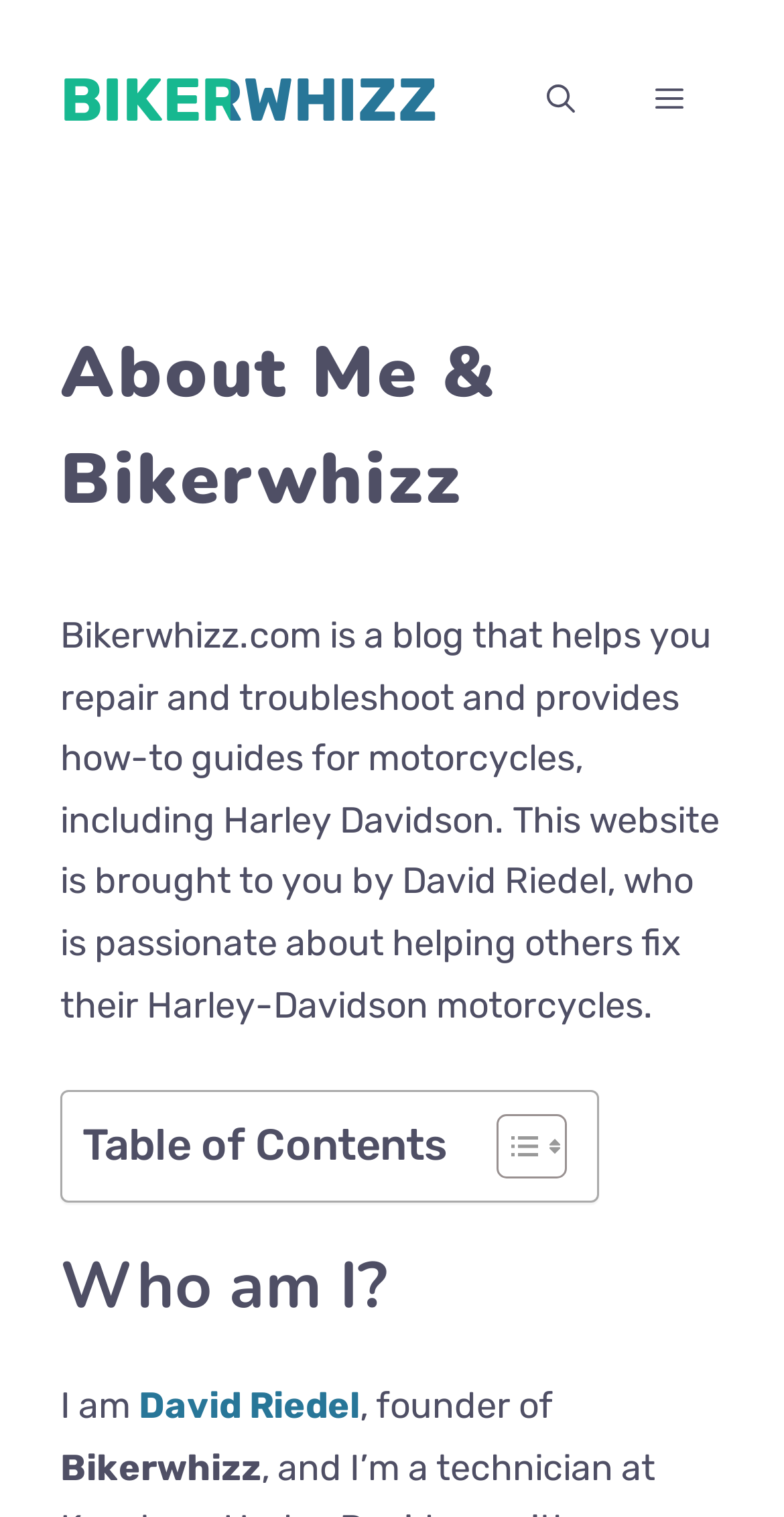What type of motorcycles does the website provide guides for?
Using the visual information, answer the question in a single word or phrase.

Harley Davidson